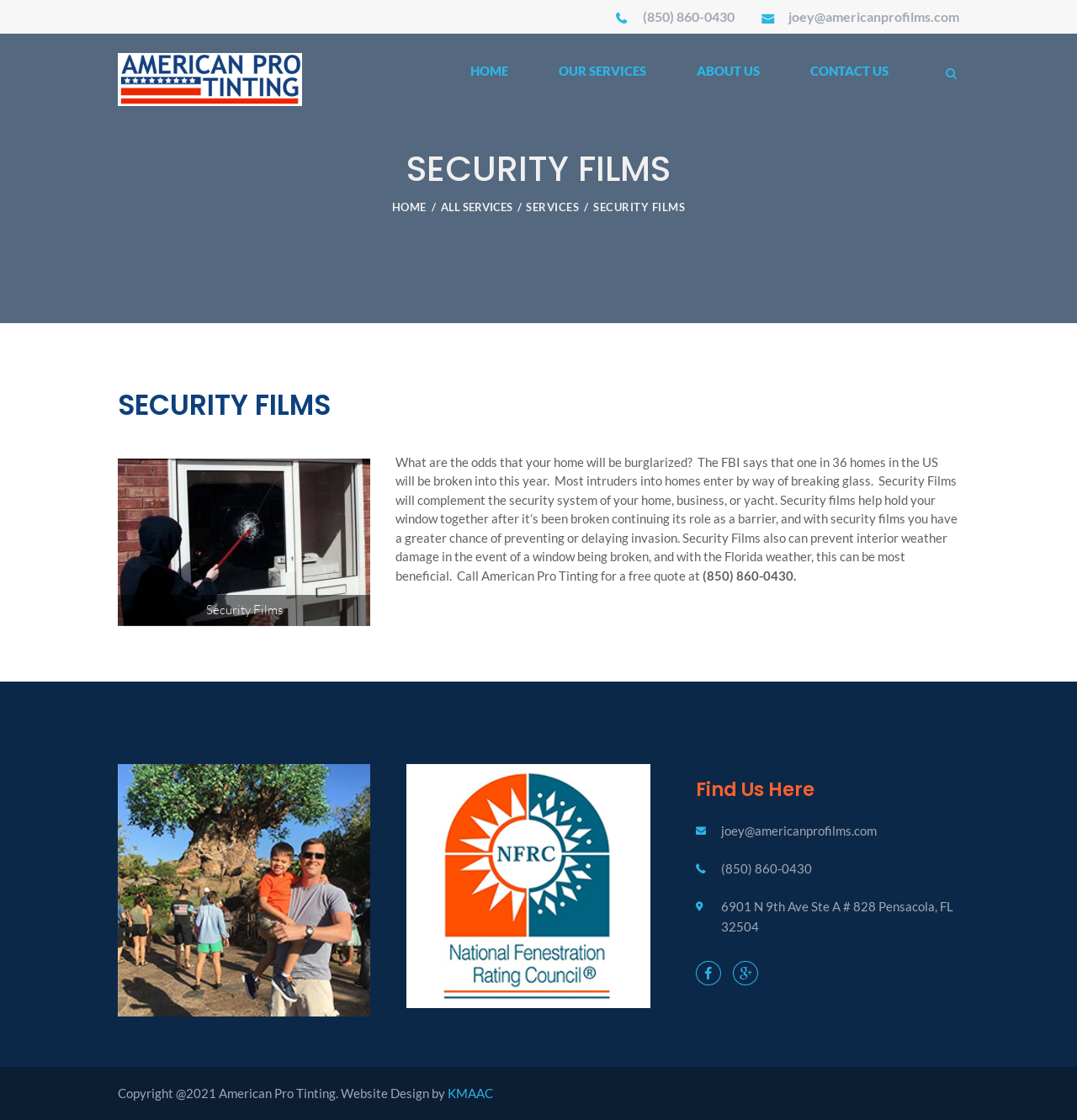Reply to the question with a single word or phrase:
What is the purpose of Security Films?

Prevent or delay invasion